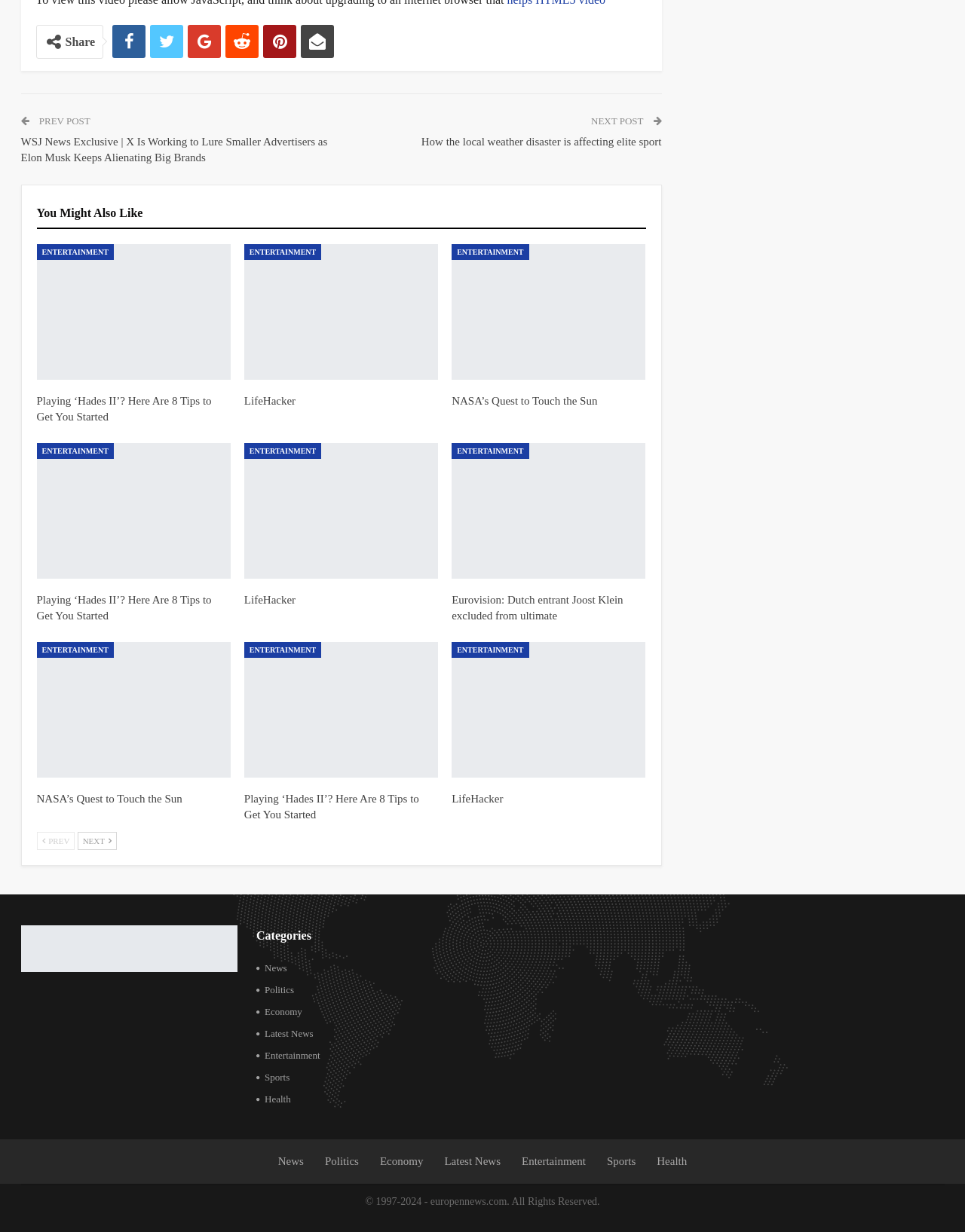Refer to the element description Form 941c by City and identify the corresponding bounding box in the screenshot. Format the coordinates as (top-left x, top-left y, bottom-right x, bottom-right y) with values in the range of 0 to 1.

None